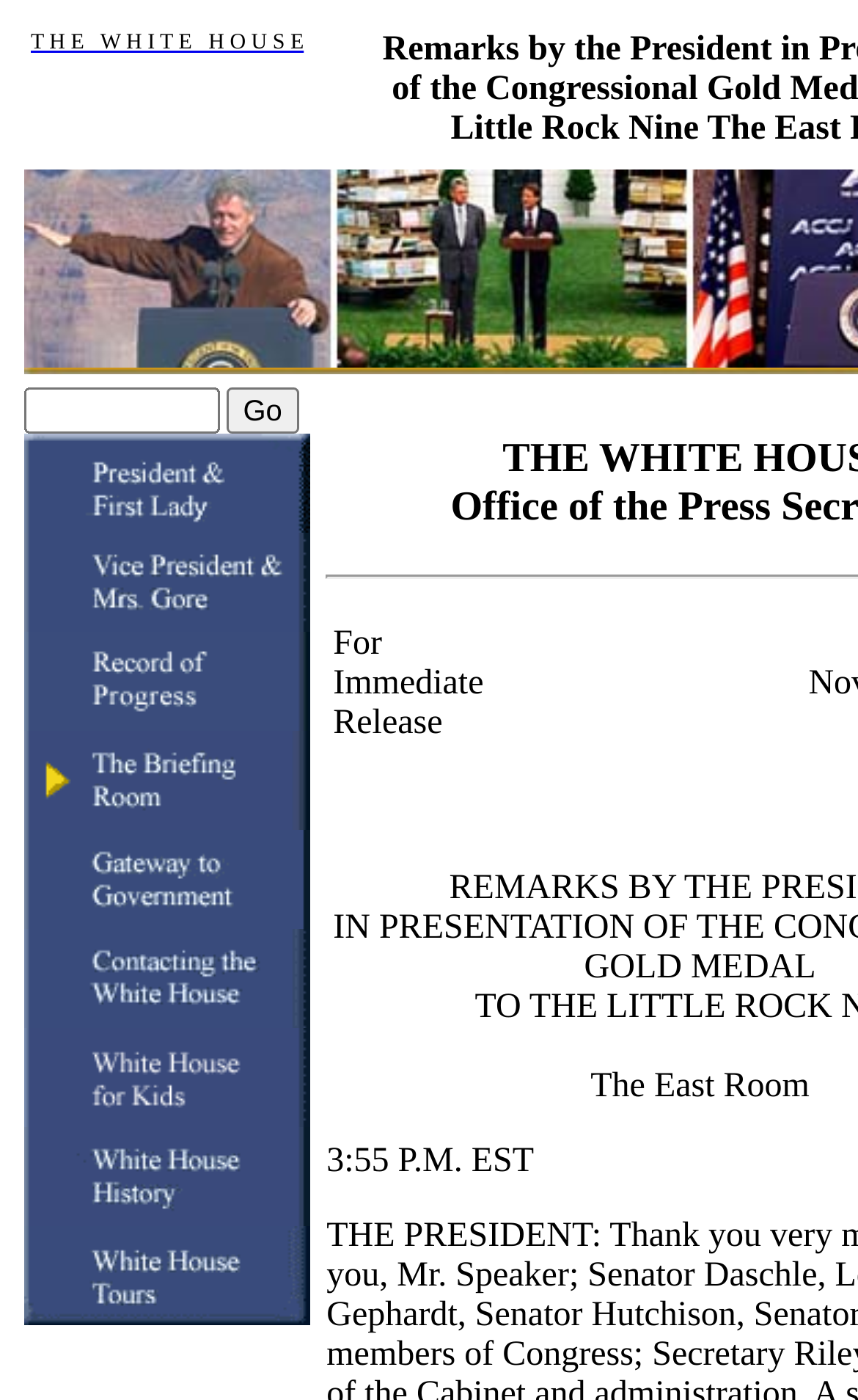Determine the bounding box coordinates of the element that should be clicked to execute the following command: "Click the link 'T H E  W H I T E  H O U S E'".

[0.036, 0.014, 0.354, 0.041]